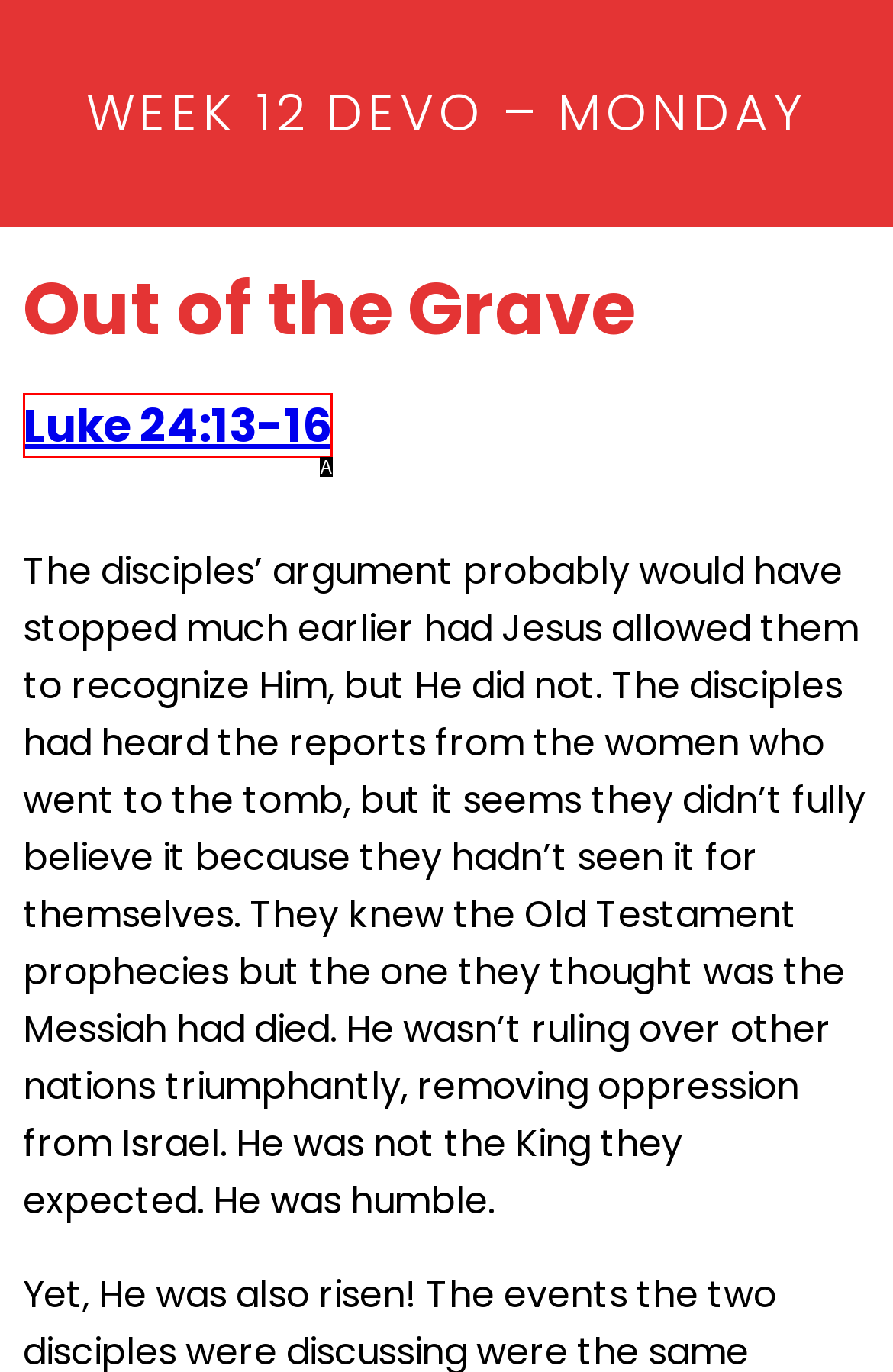From the given choices, determine which HTML element matches the description: Luke 24:13-16. Reply with the appropriate letter.

A